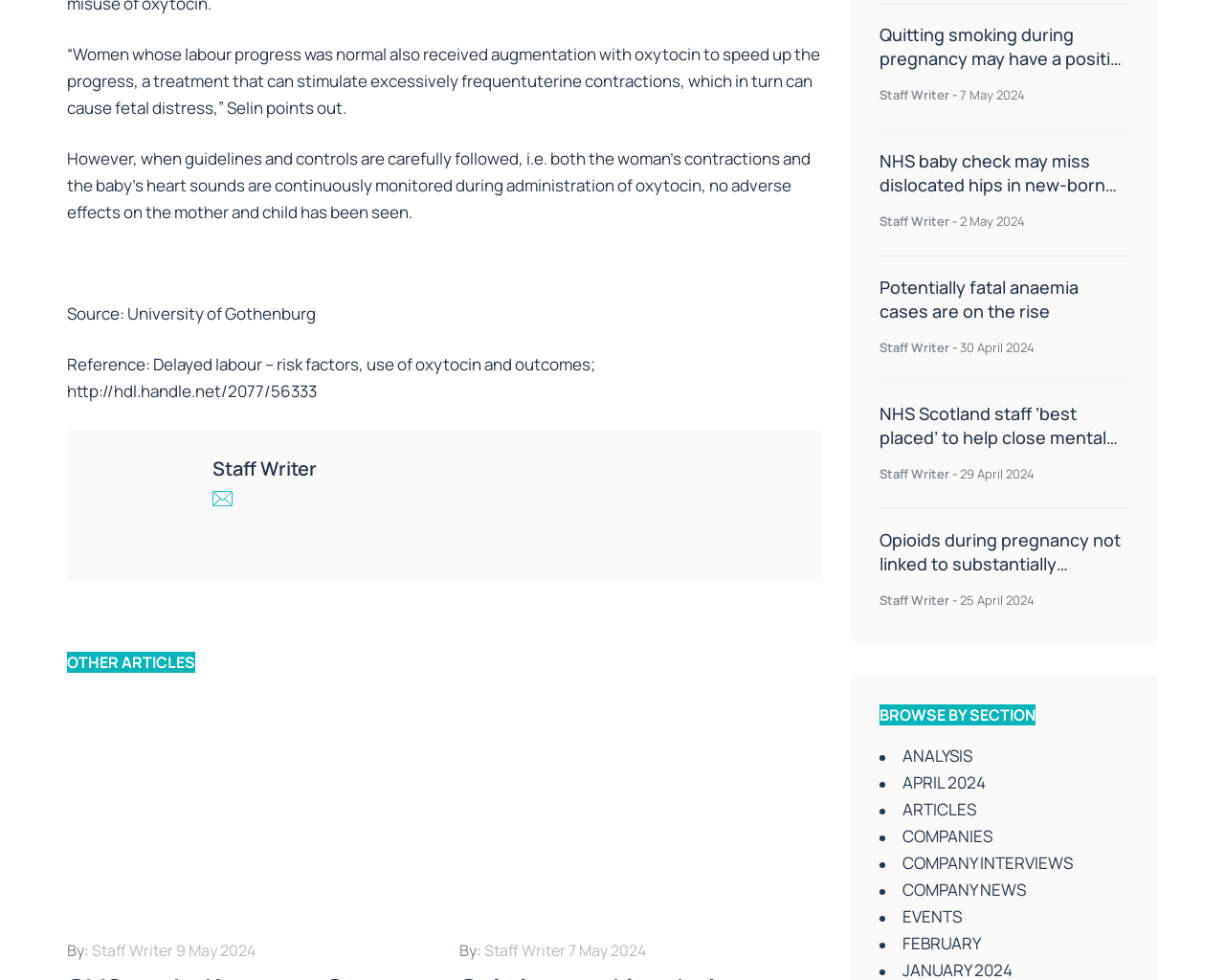What is the category of articles that can be browsed by section?
Refer to the screenshot and deliver a thorough answer to the question presented.

The category of articles that can be browsed by section includes 'Analysis', which is one of the options listed under 'BROWSE BY SECTION'.